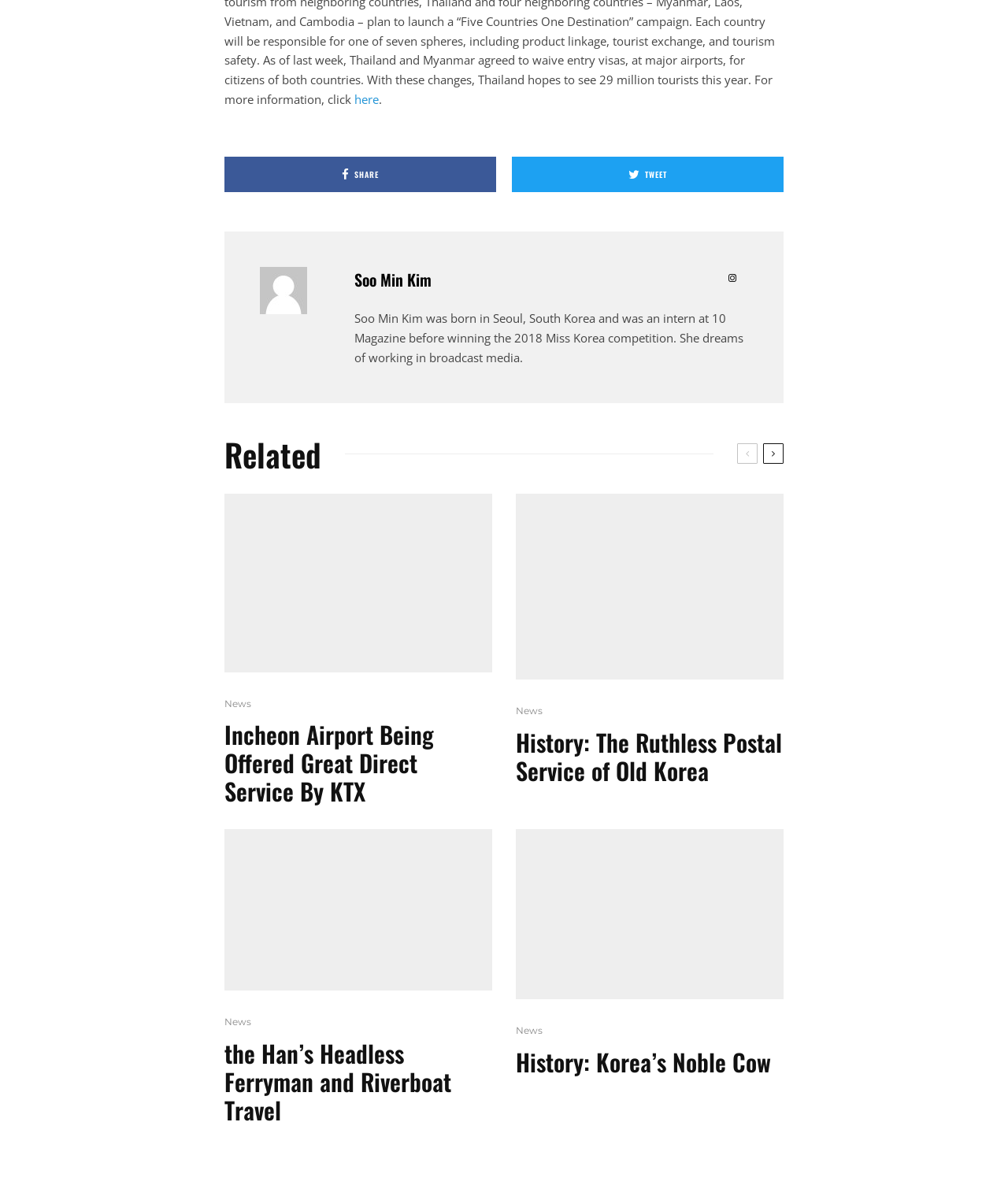Please mark the bounding box coordinates of the area that should be clicked to carry out the instruction: "Add the 'Entry-Price Cross Trainer Essential 100' to bag".

None